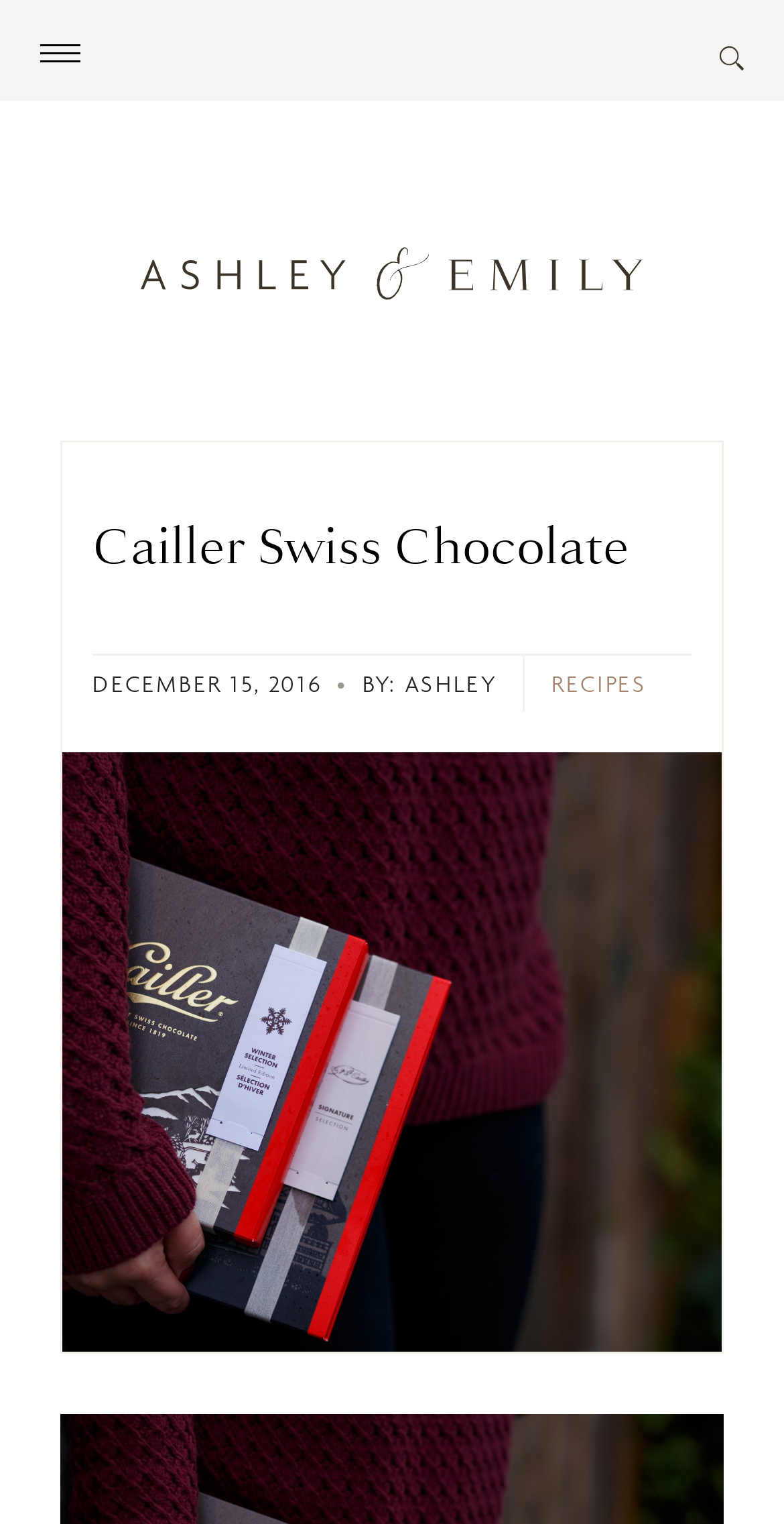Determine the bounding box coordinates of the UI element described by: "Recipes".

[0.704, 0.44, 0.825, 0.459]